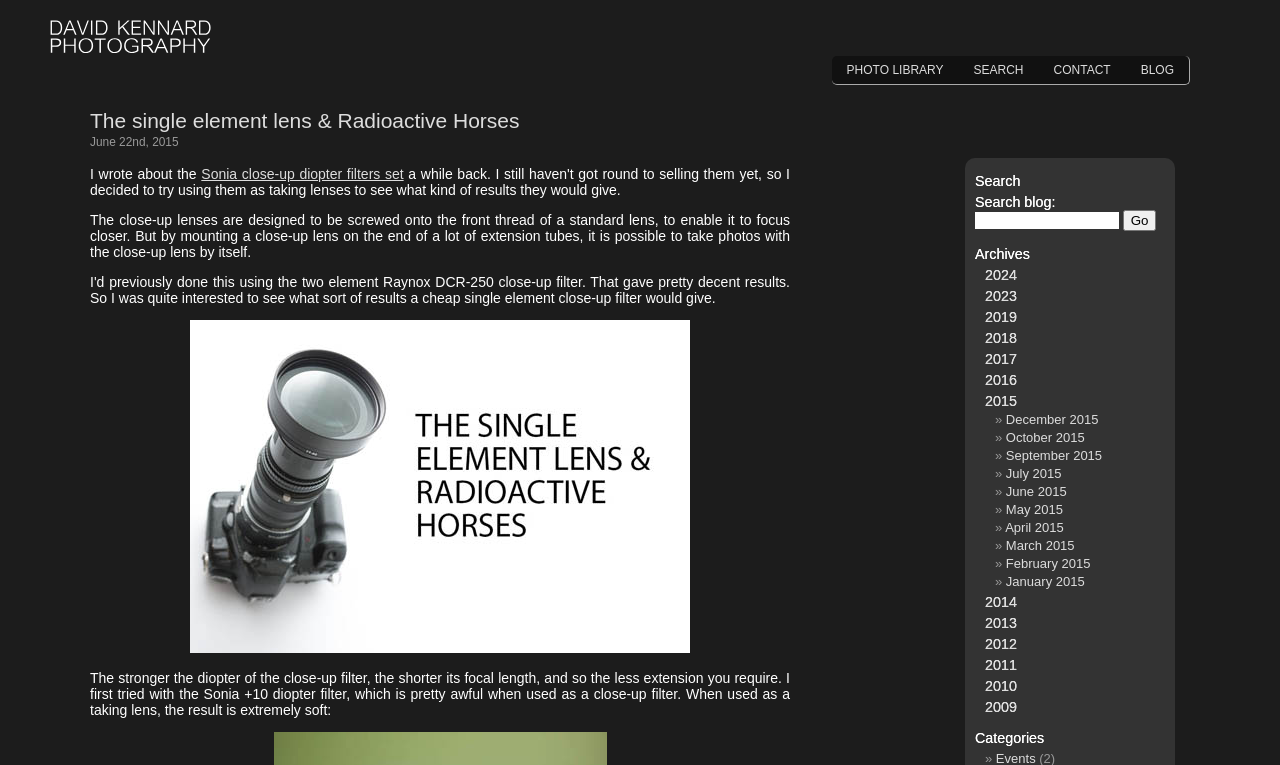Provide the bounding box coordinates of the area you need to click to execute the following instruction: "Search blog".

[0.762, 0.254, 0.91, 0.302]